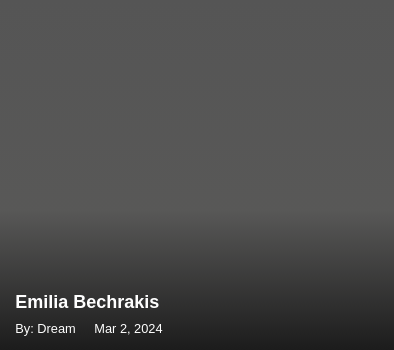What is the date of the article?
Using the image as a reference, answer with just one word or a short phrase.

March 2, 2024